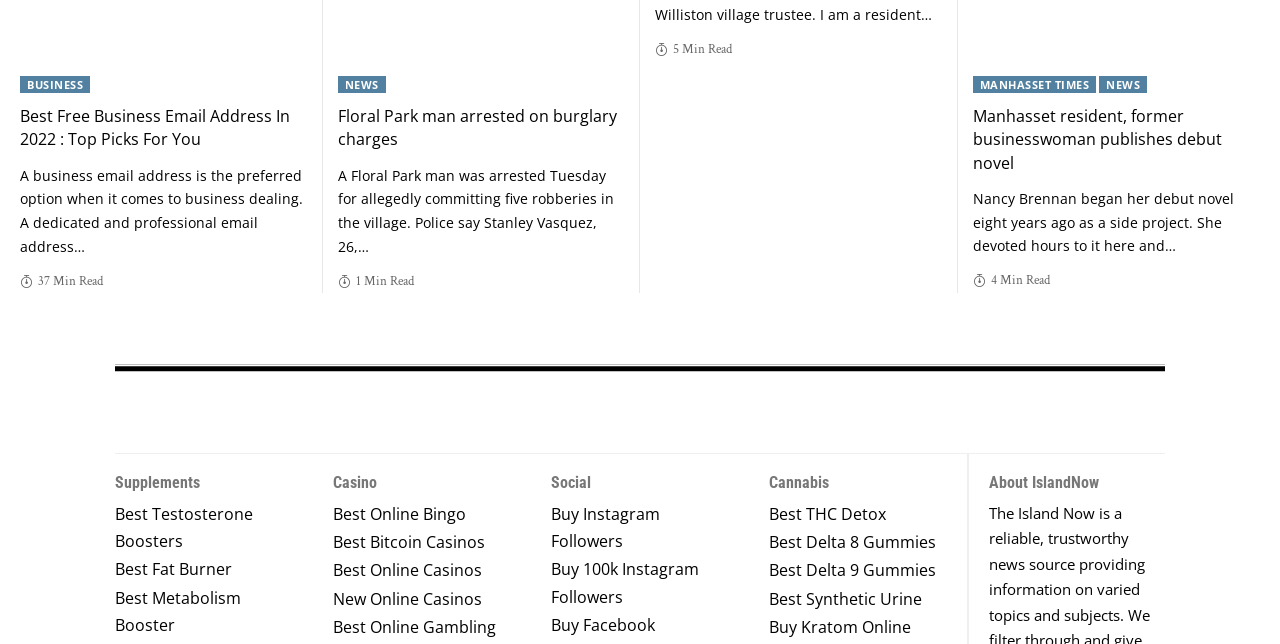Please answer the following question using a single word or phrase: 
What is the topic of the article 'Manhasset resident, former businesswoman publishes debut novel'?

NEWS